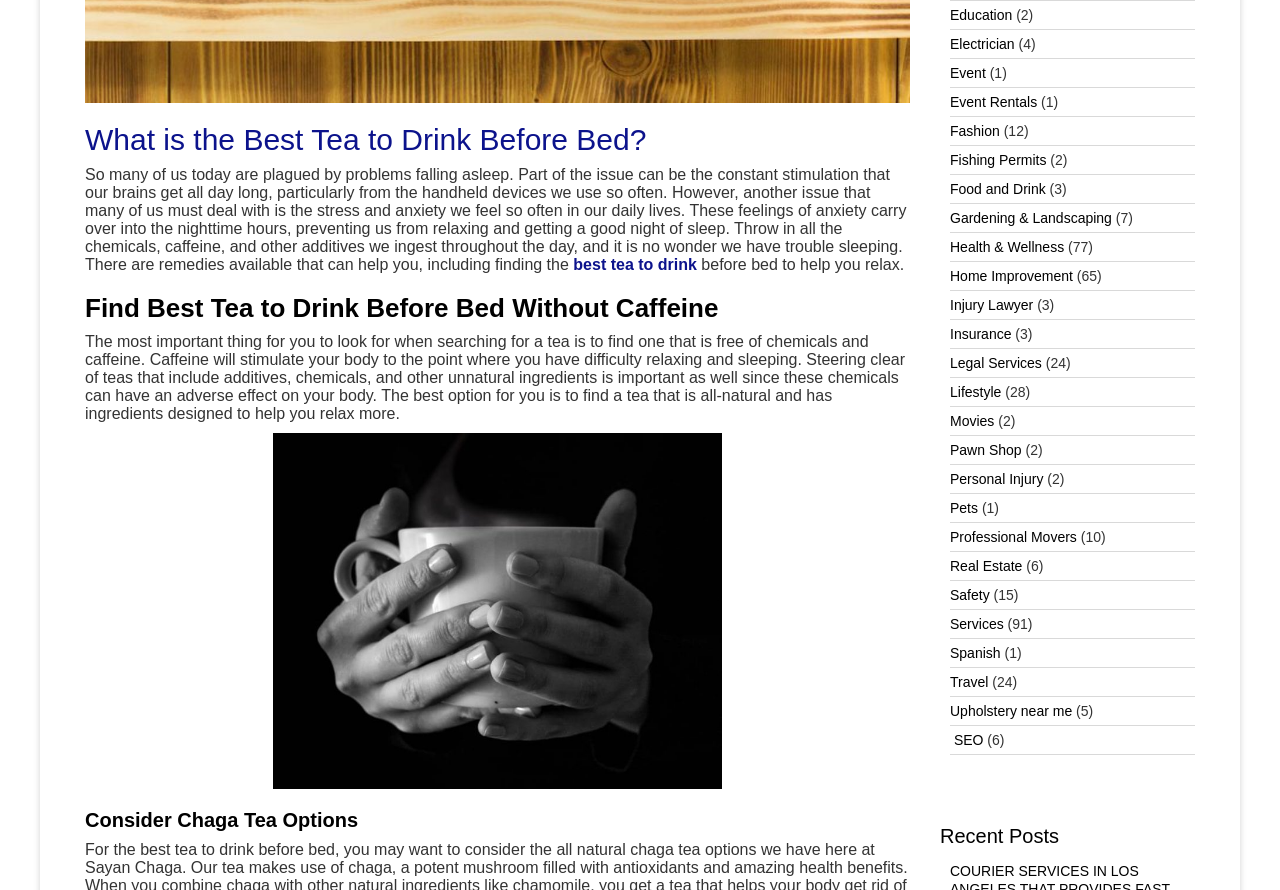For the element described, predict the bounding box coordinates as (top-left x, top-left y, bottom-right x, bottom-right y). All values should be between 0 and 1. Element description: best tea to drink

[0.448, 0.288, 0.544, 0.307]